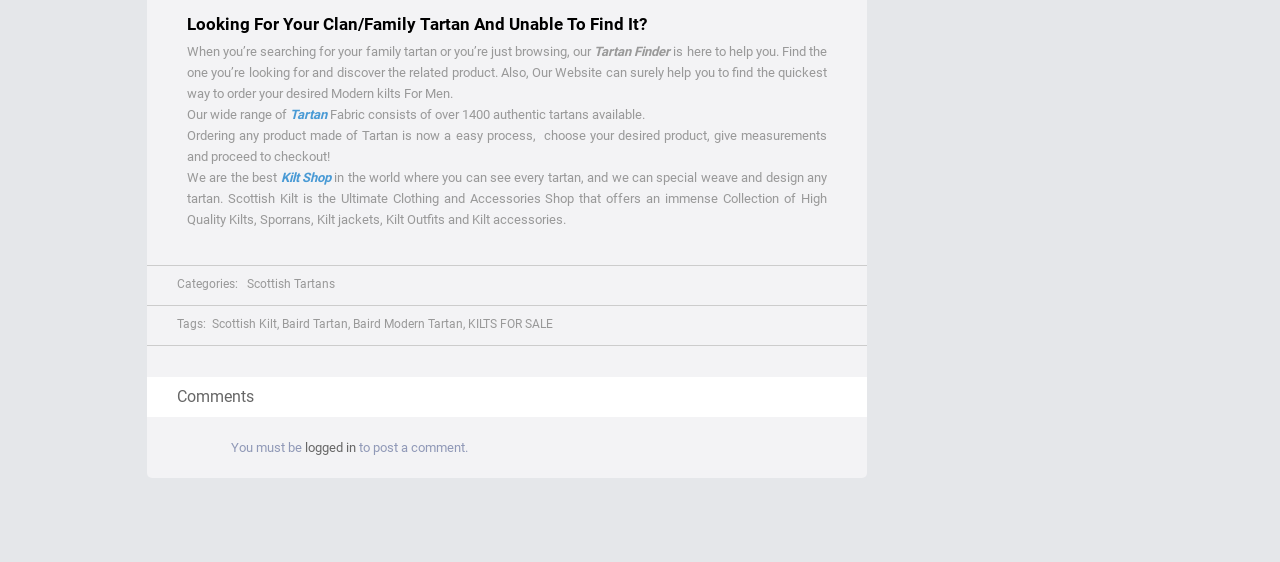Kindly determine the bounding box coordinates for the clickable area to achieve the given instruction: "Explore Scottish Tartans".

[0.193, 0.493, 0.262, 0.518]